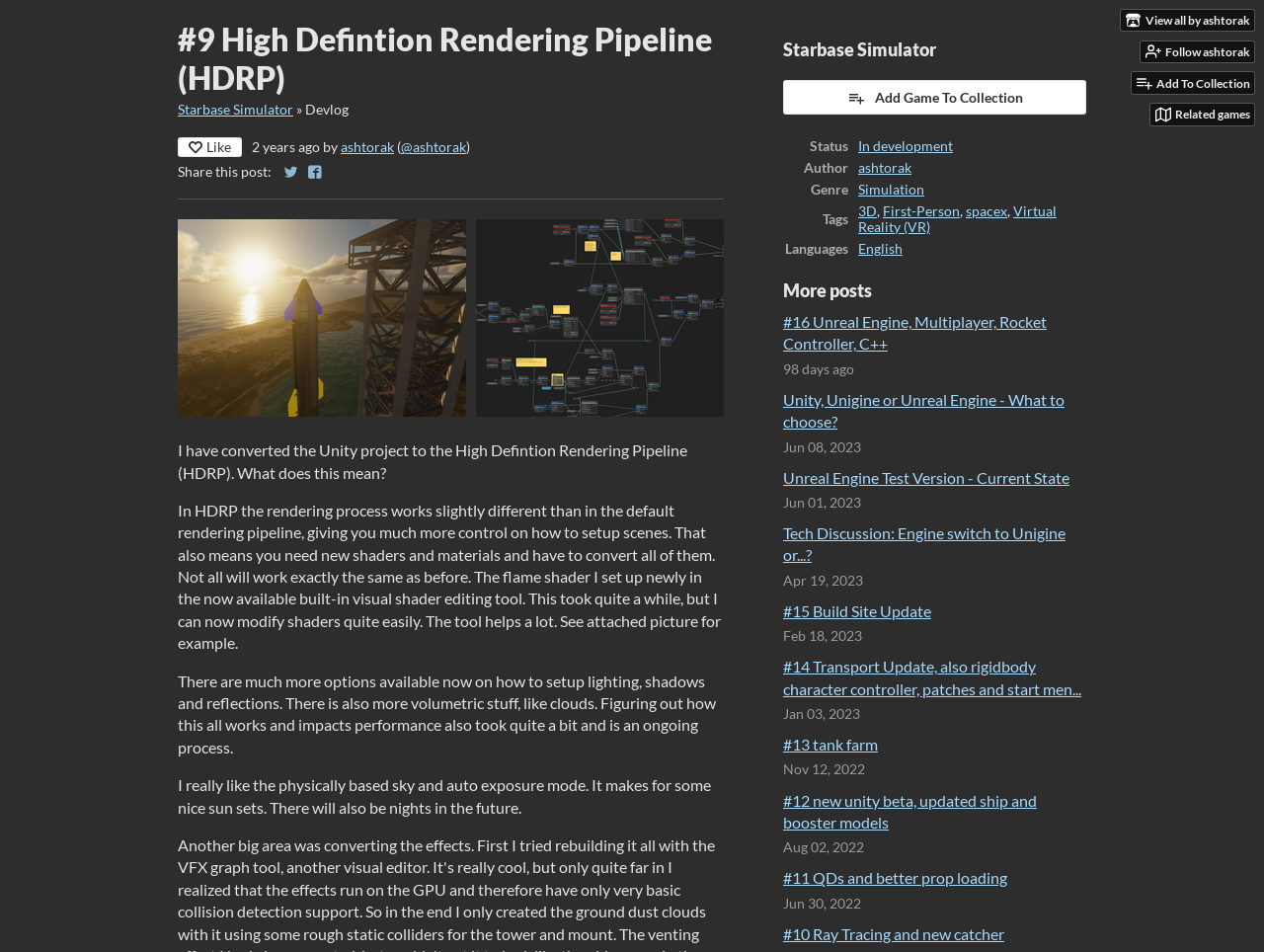Find the bounding box of the UI element described as follows: "In development".

[0.679, 0.145, 0.754, 0.162]